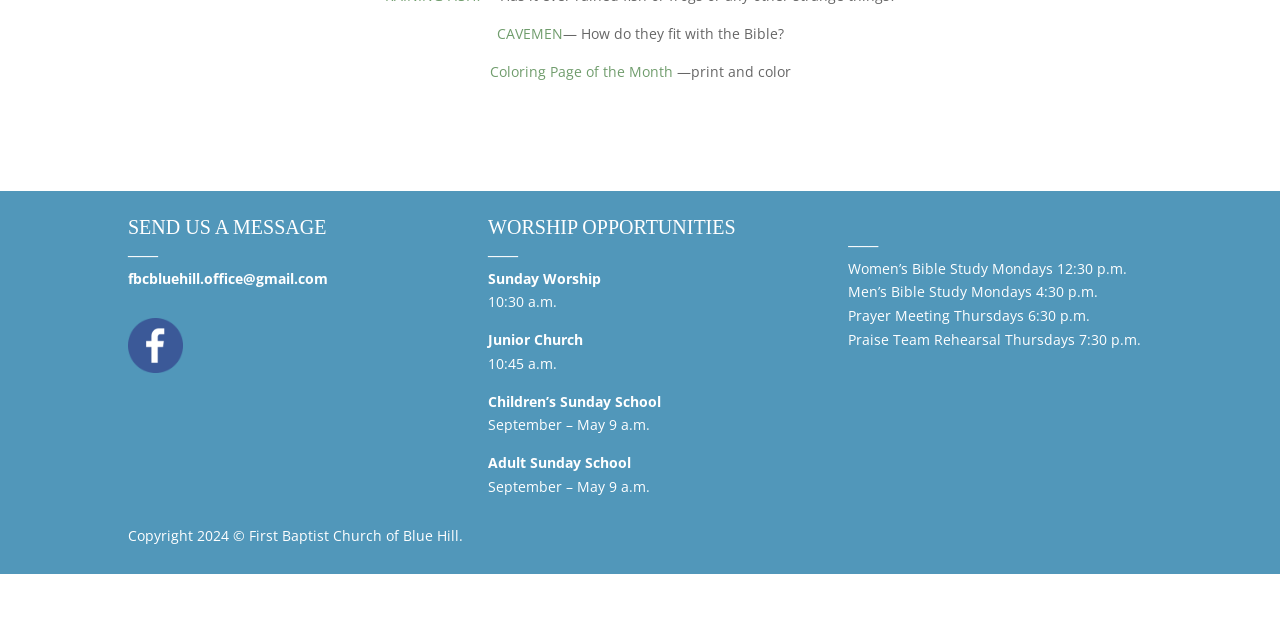Return the bounding box coordinates of the UI element that corresponds to this description: "Coloring Page of the Month". The coordinates must be given as four float numbers in the range of 0 and 1, [left, top, right, bottom].

[0.382, 0.096, 0.525, 0.126]